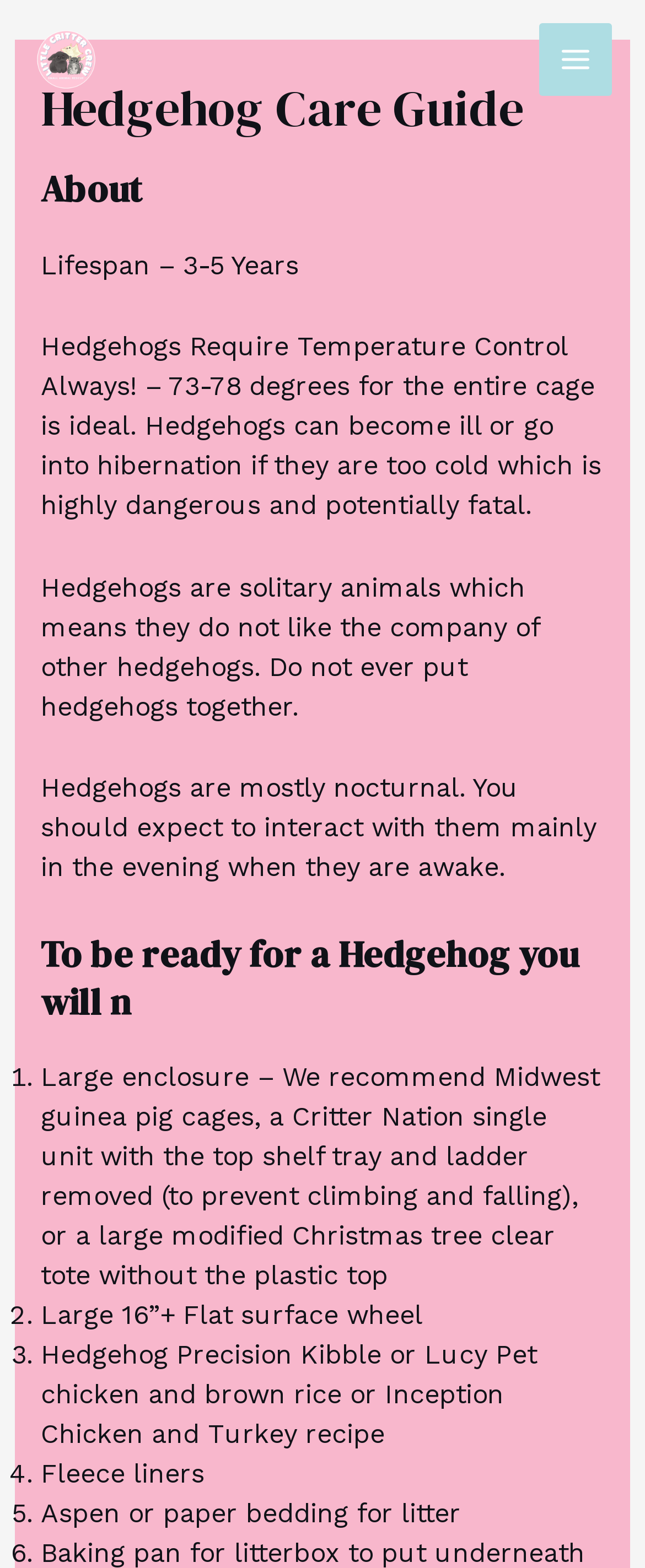Provide your answer to the question using just one word or phrase: Can hedgehogs be kept together?

No